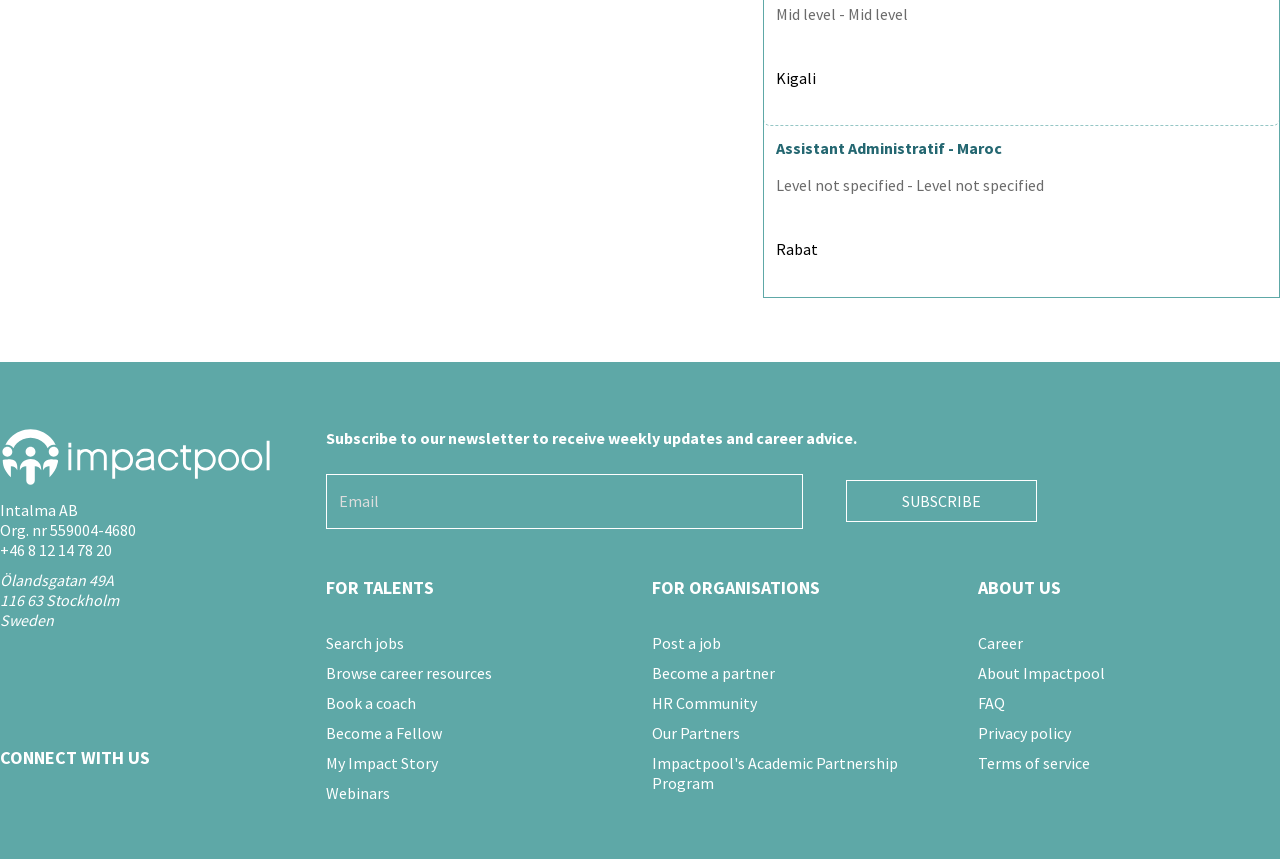Reply to the question with a single word or phrase:
What is the company name?

Intalma AB